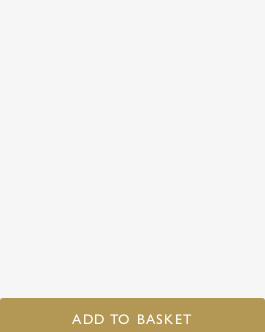Consider the image and give a detailed and elaborate answer to the question: 
What type of product is featured on the collection page?

The product featured on the collection page is the 'Lily Pad Pendant Light with Vaseline Glass Shade (23050-7)', which is noted for its elegant aesthetics and design, making it an attractive addition to any home decor.